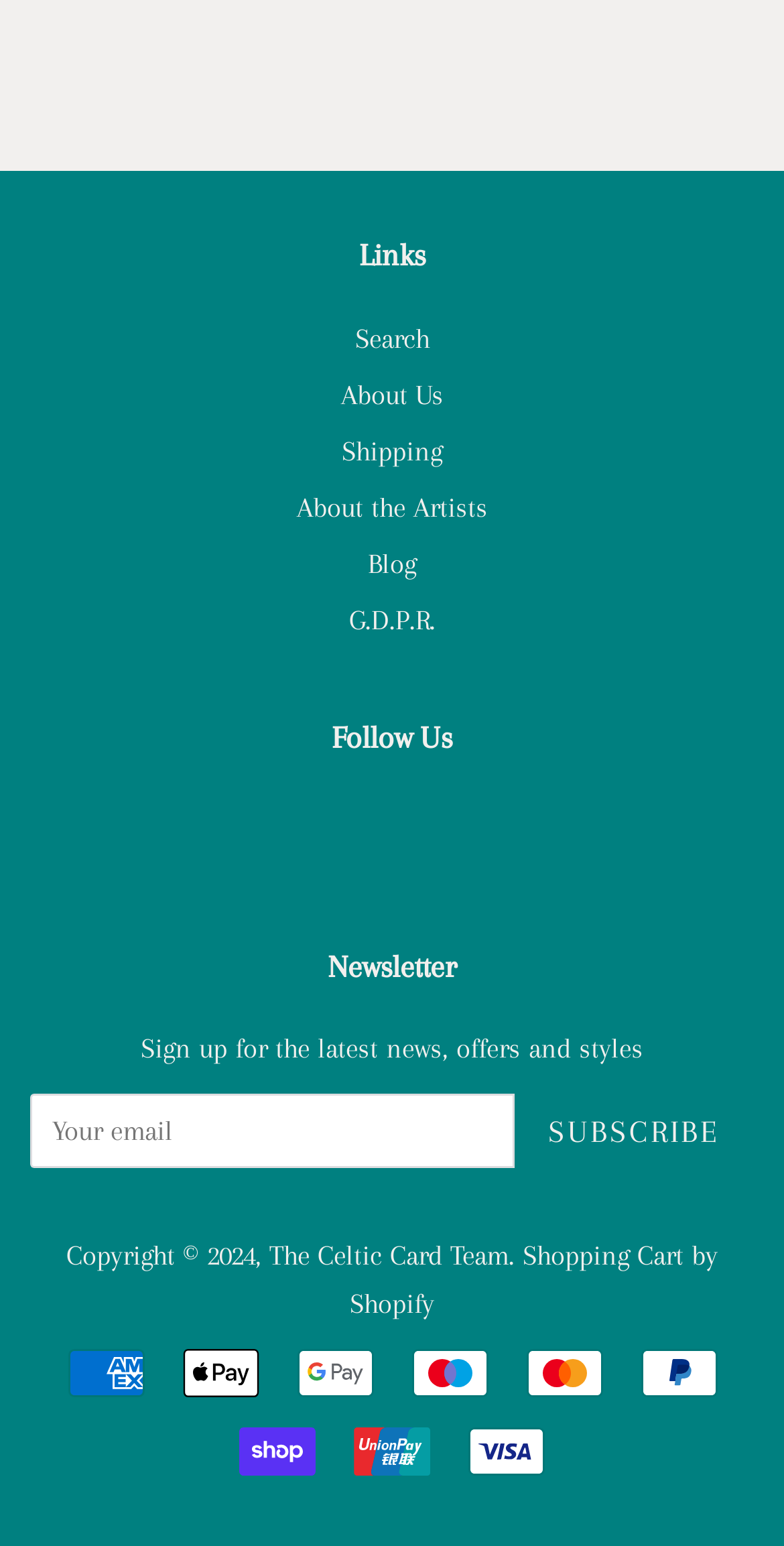Provide the bounding box coordinates of the HTML element described by the text: "Shopping Cart by Shopify".

[0.446, 0.801, 0.915, 0.854]